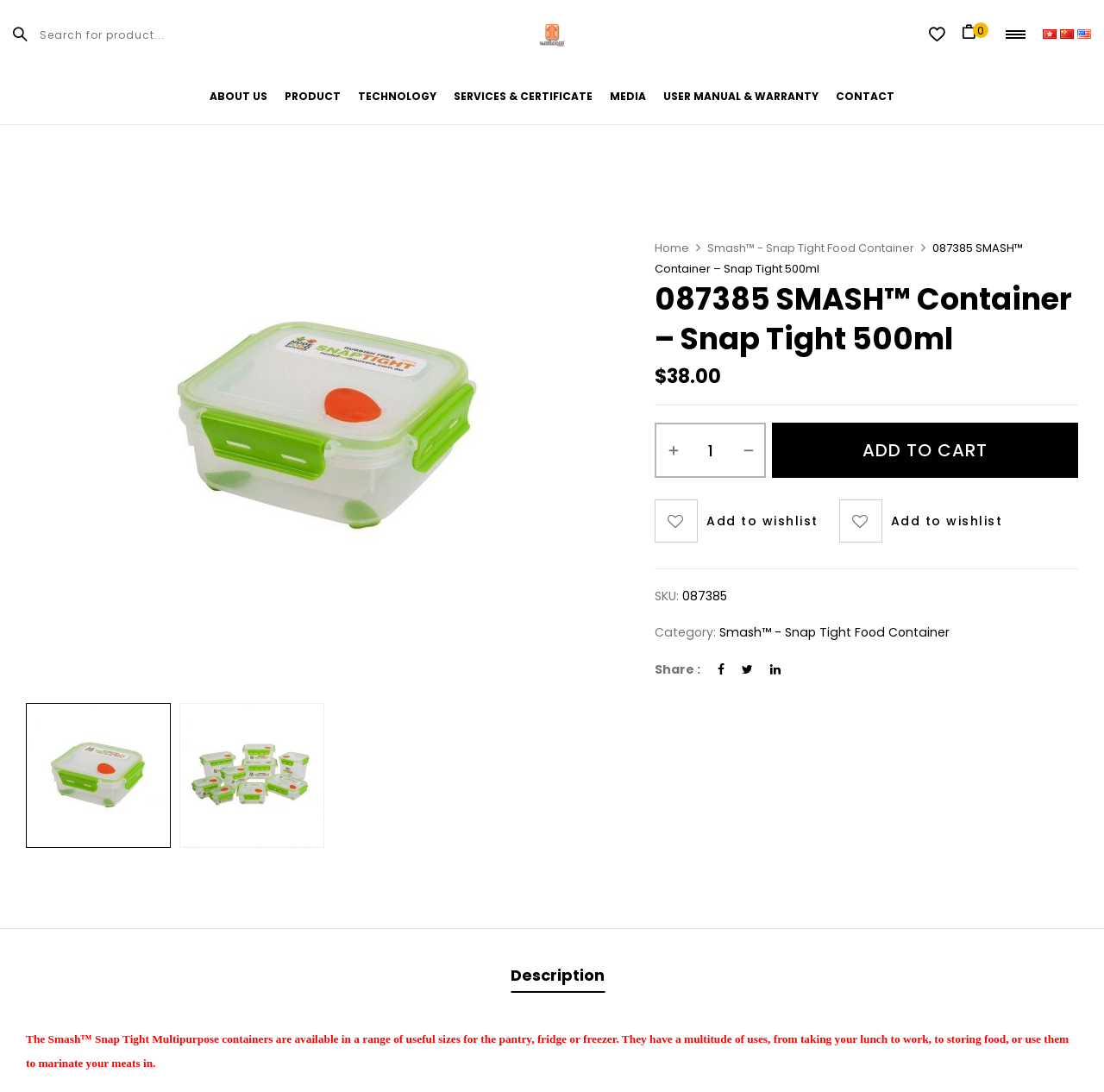Identify the bounding box for the UI element that is described as follows: "alt="雅窗牌 e.window 官方網站"".

[0.489, 0.022, 0.511, 0.038]